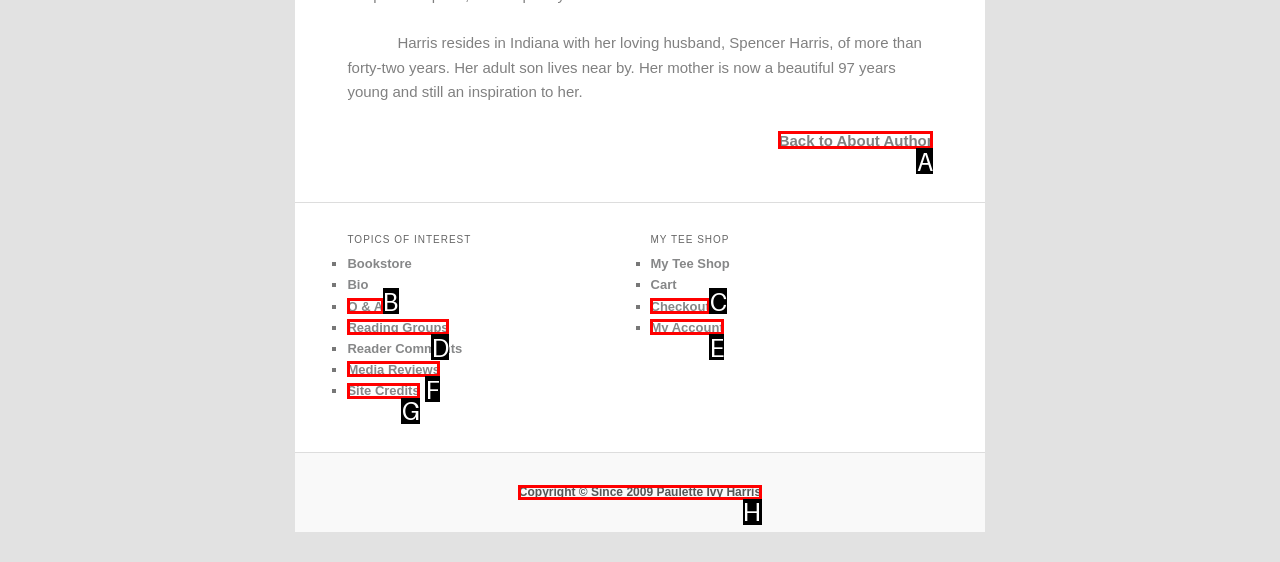With the description: Back to About Author, find the option that corresponds most closely and answer with its letter directly.

A